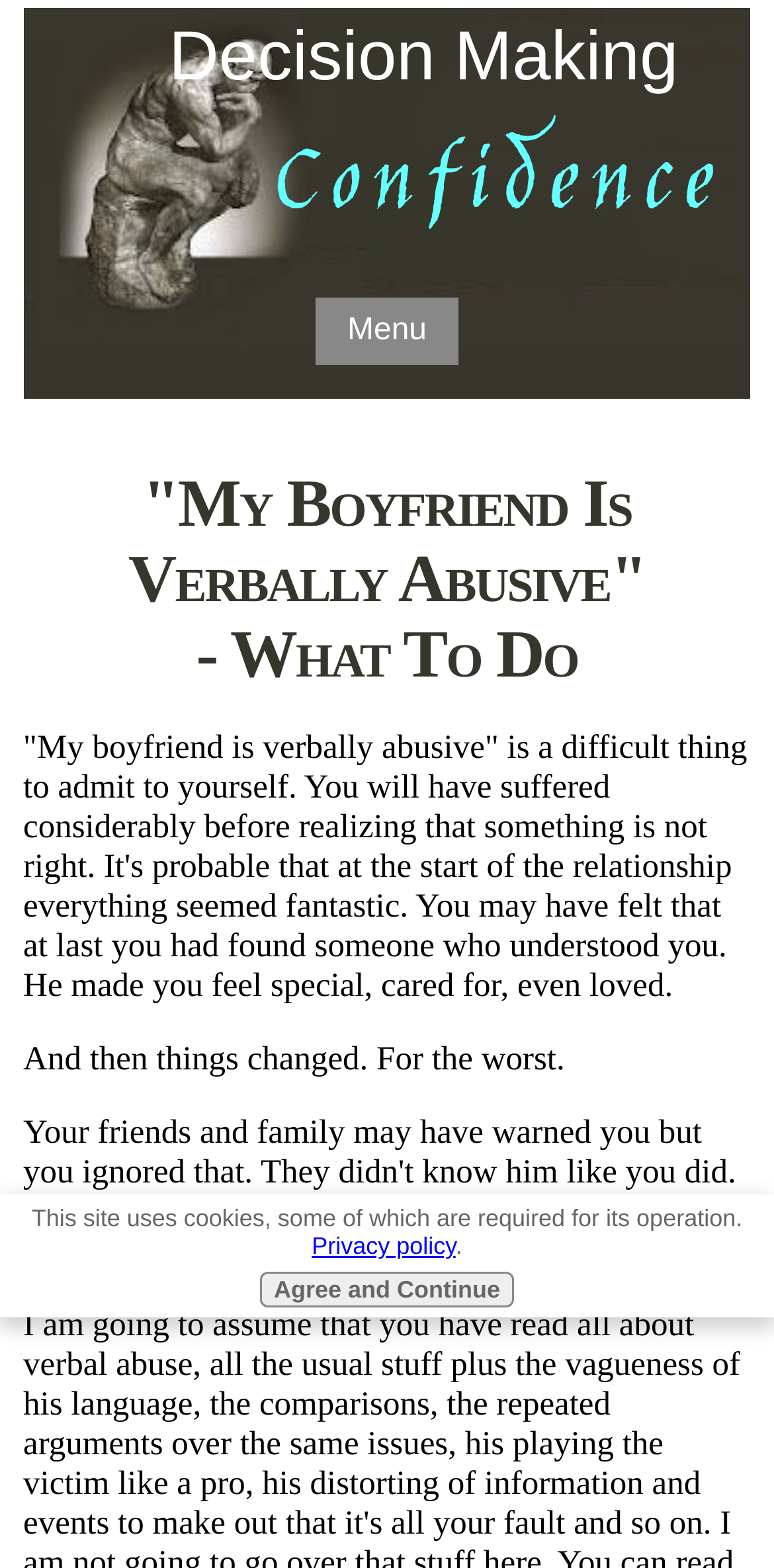Provide a thorough description of the webpage's content and layout.

The webpage appears to be an article or blog post discussing the topic of verbal abuse in relationships. At the top of the page, there is a link to "Decision Making" located almost at the center of the top section. To the right of this link, there is a static text element labeled "Confidence". Below these elements, there is a menu element labeled "Menu" positioned roughly at the top-third of the page.

The main content of the page begins with a heading that reads '"My Boyfriend Is Verbally Abusive" - What To Do', which spans almost the entire width of the page and is located about one-third of the way down from the top. Below this heading, there is a block of text that discusses the difficulties of admitting to oneself that their boyfriend is verbally abusive. The text explains that the relationship may have started out well, but eventually took a turn for the worse.

Further down the page, there is another block of text that continues the discussion, with a sentence that reads "And then things changed. For the worst." At the very bottom of the page, there is a notice about the site's use of cookies, along with a link to the "Privacy policy" and a button labeled "Agree and Continue".